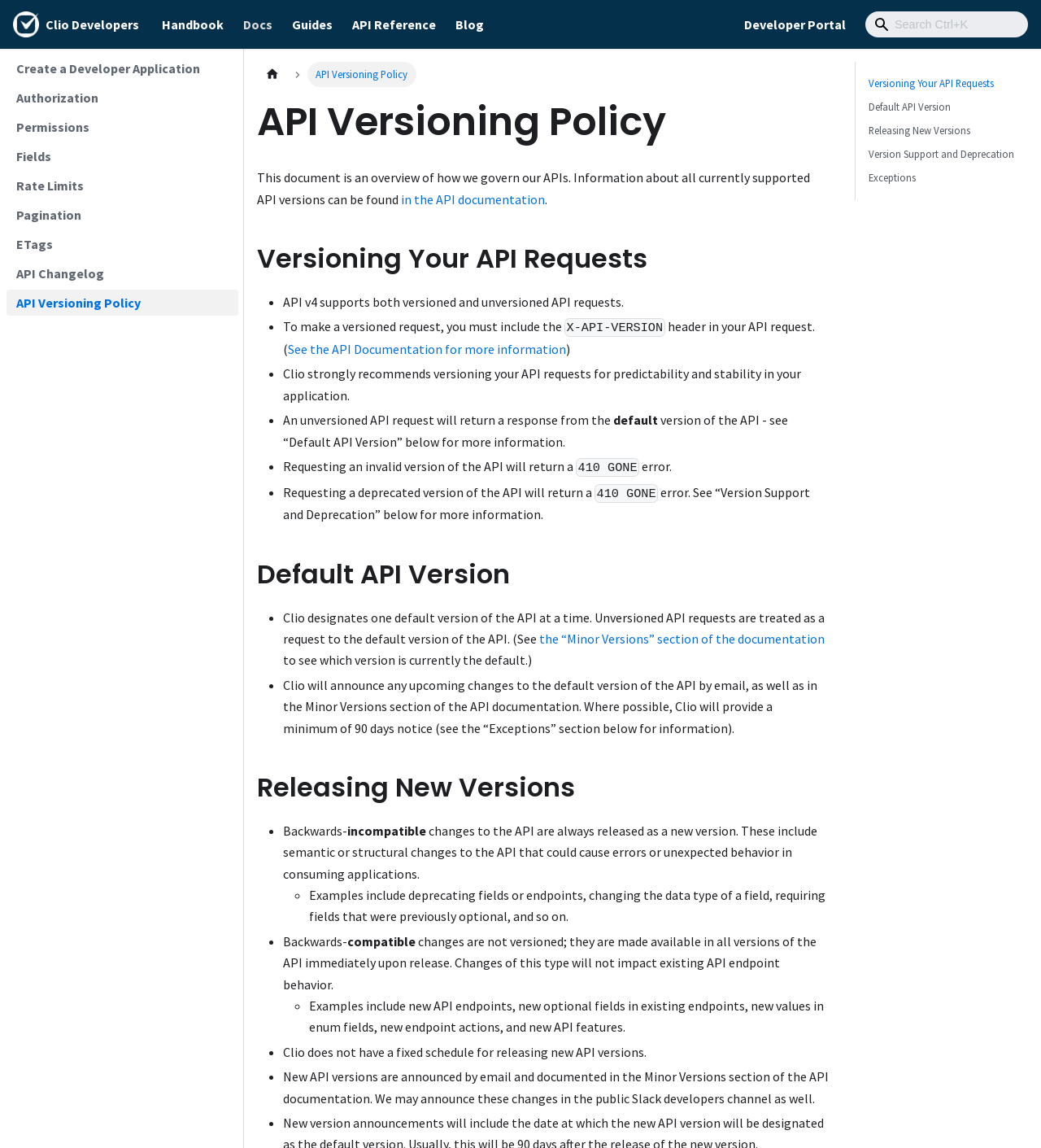Please locate the bounding box coordinates of the region I need to click to follow this instruction: "Click Clio Logo".

[0.012, 0.01, 0.038, 0.033]